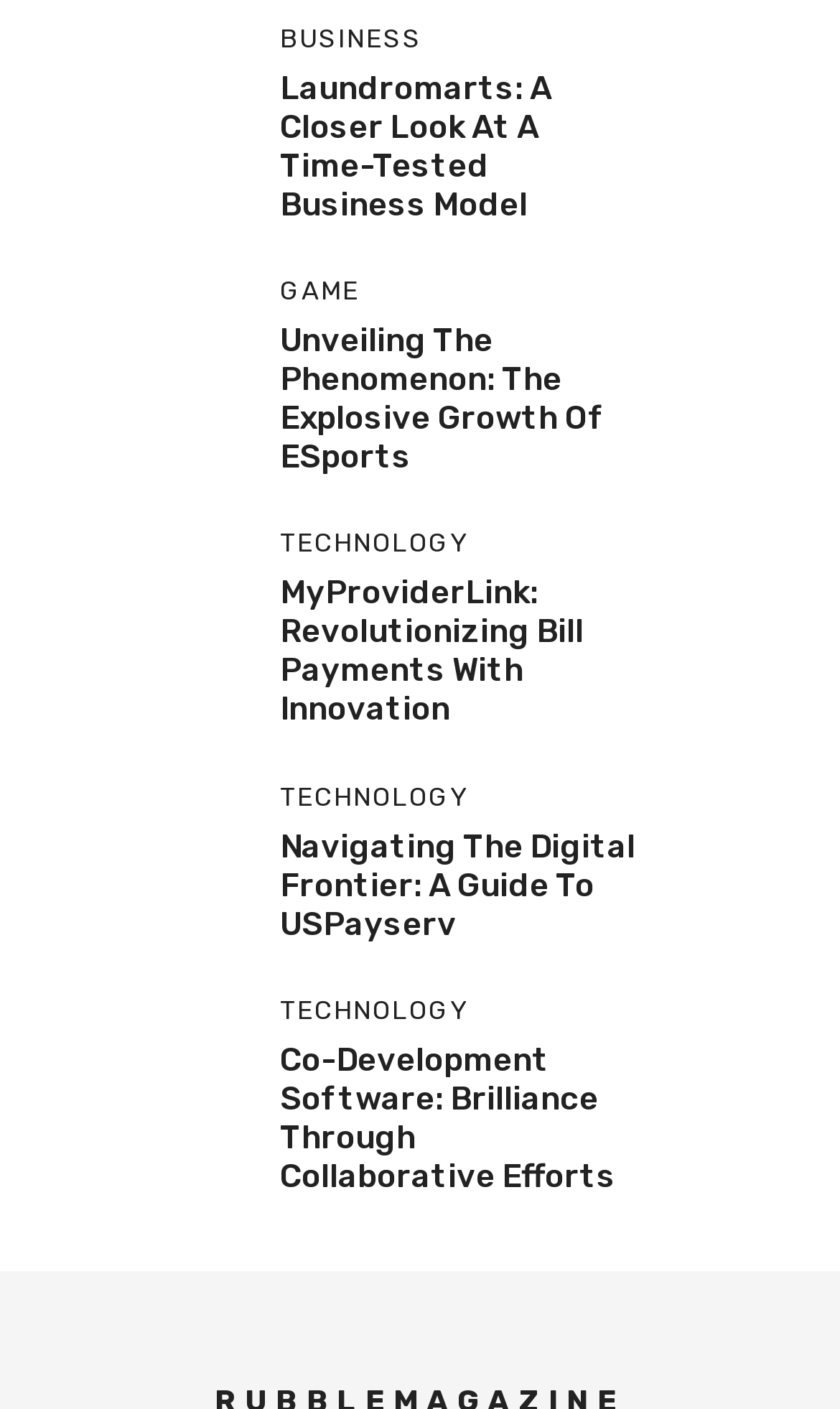Please identify the bounding box coordinates of the area I need to click to accomplish the following instruction: "visit myproviderlink".

[0.077, 0.433, 0.282, 0.464]